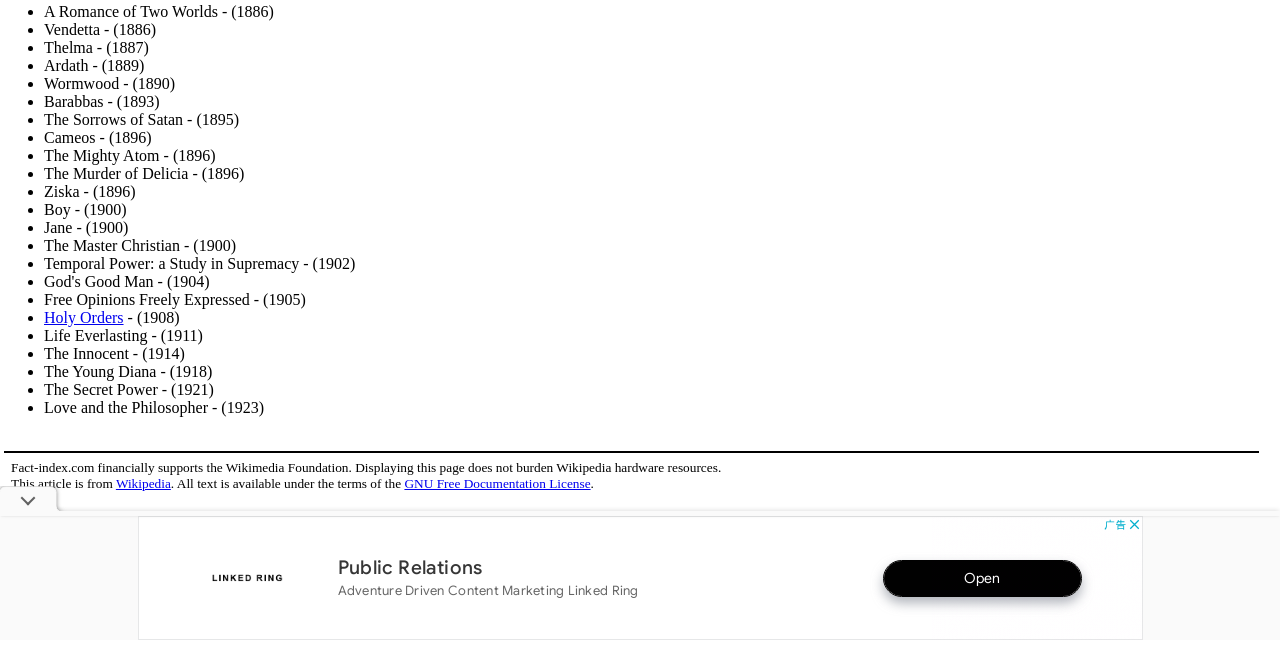Determine the bounding box coordinates of the UI element described below. Use the format (top-left x, top-left y, bottom-right x, bottom-right y) with floating point numbers between 0 and 1: Holy Orders

[0.034, 0.47, 0.097, 0.496]